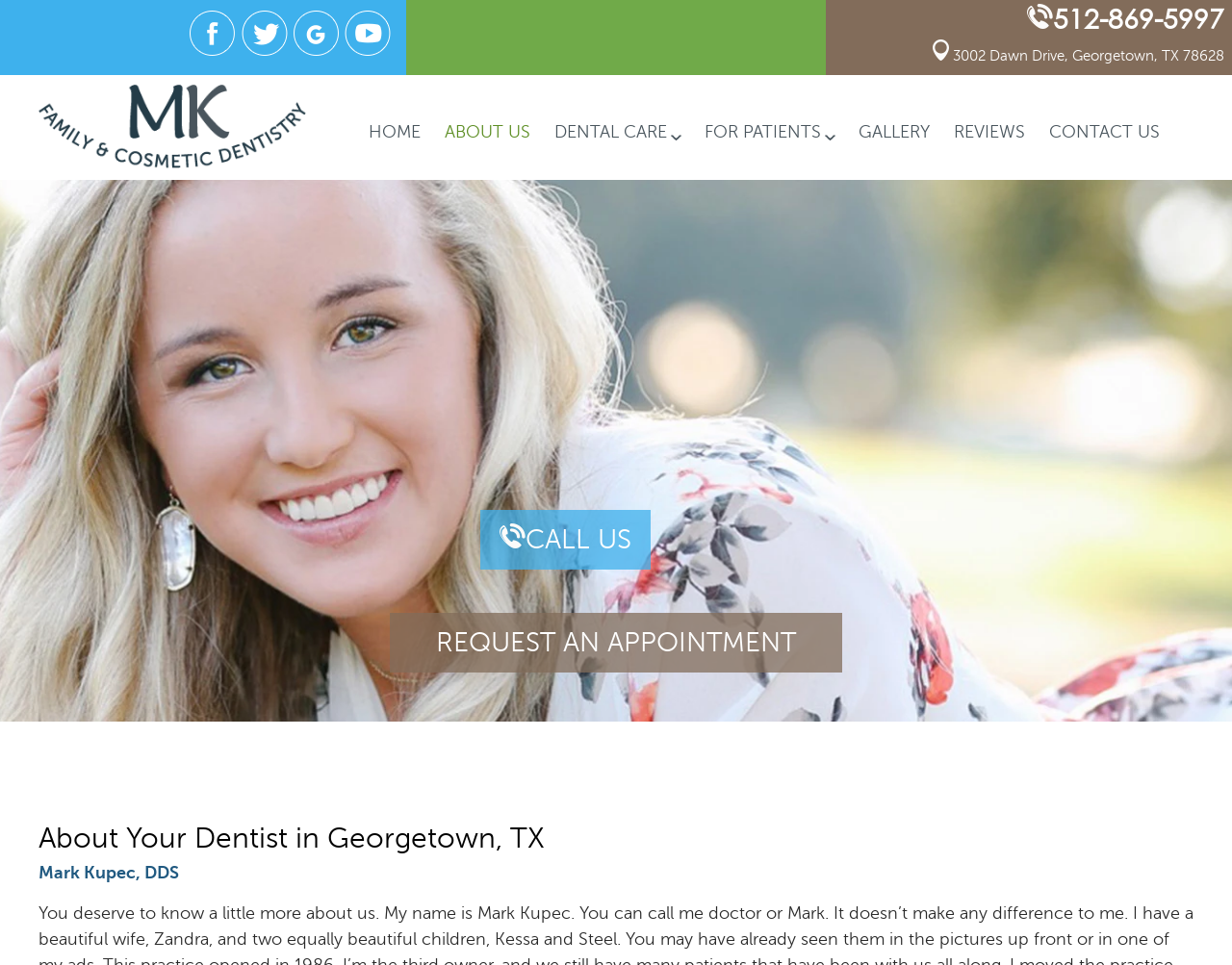Answer the question in a single word or phrase:
How many social media links are there?

4